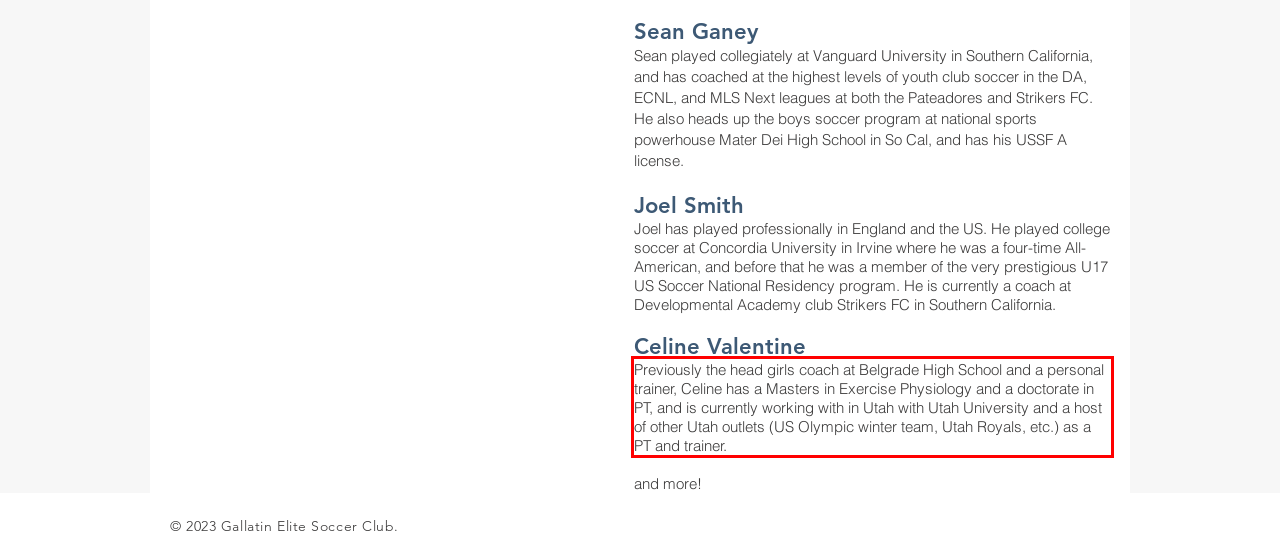Please examine the screenshot of the webpage and read the text present within the red rectangle bounding box.

Previously the head girls coach at Belgrade High School and a personal trainer, Celine has a Masters in Exercise Physiology and a doctorate in PT, and is currently working with in Utah with Utah University and a host of other Utah outlets (US Olympic winter team, Utah Royals, etc.) as a PT and trainer.